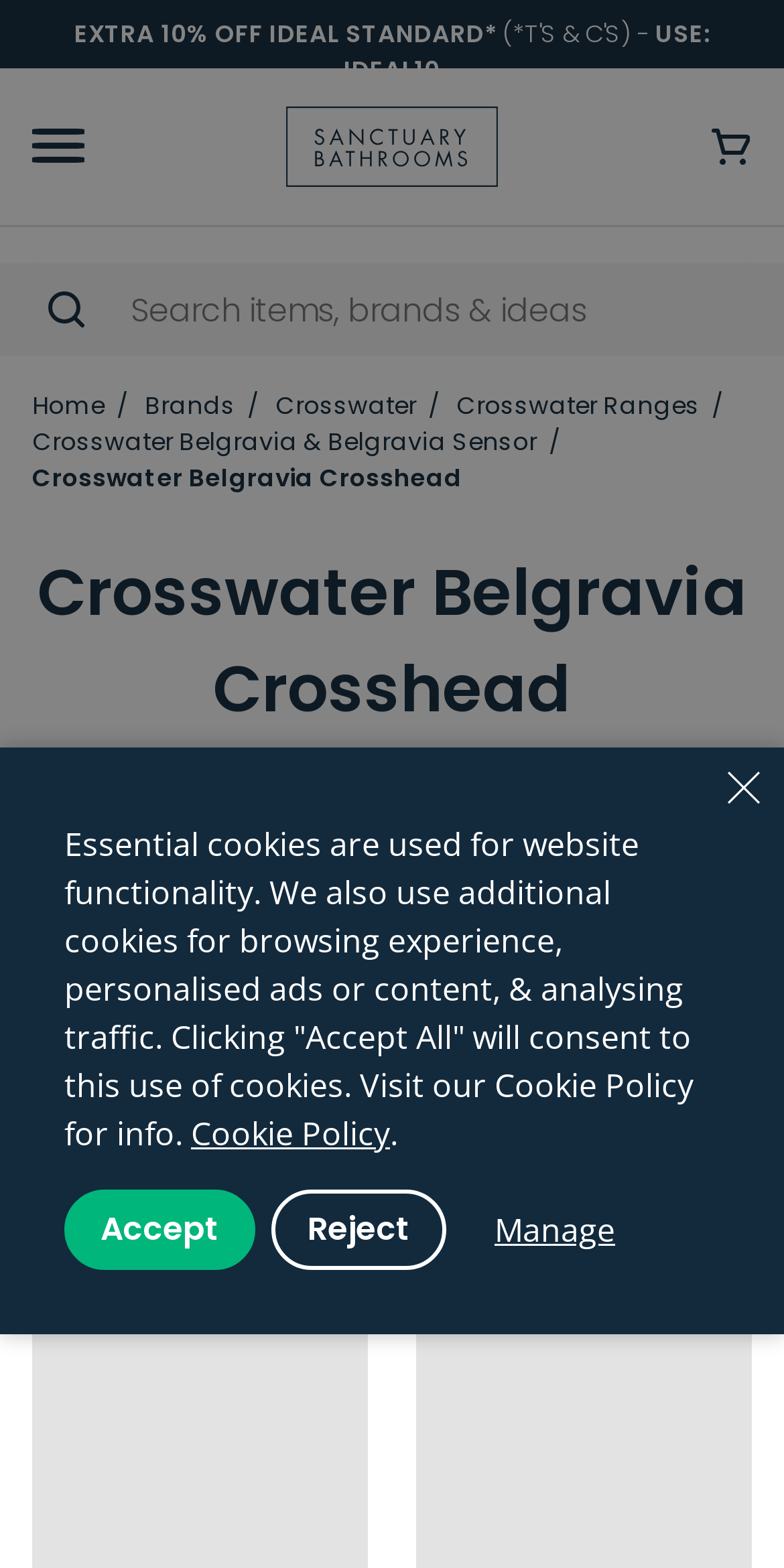Please give the bounding box coordinates of the area that should be clicked to fulfill the following instruction: "Open the chat". The coordinates should be in the format of four float numbers from 0 to 1, i.e., [left, top, right, bottom].

[0.826, 0.754, 0.979, 0.83]